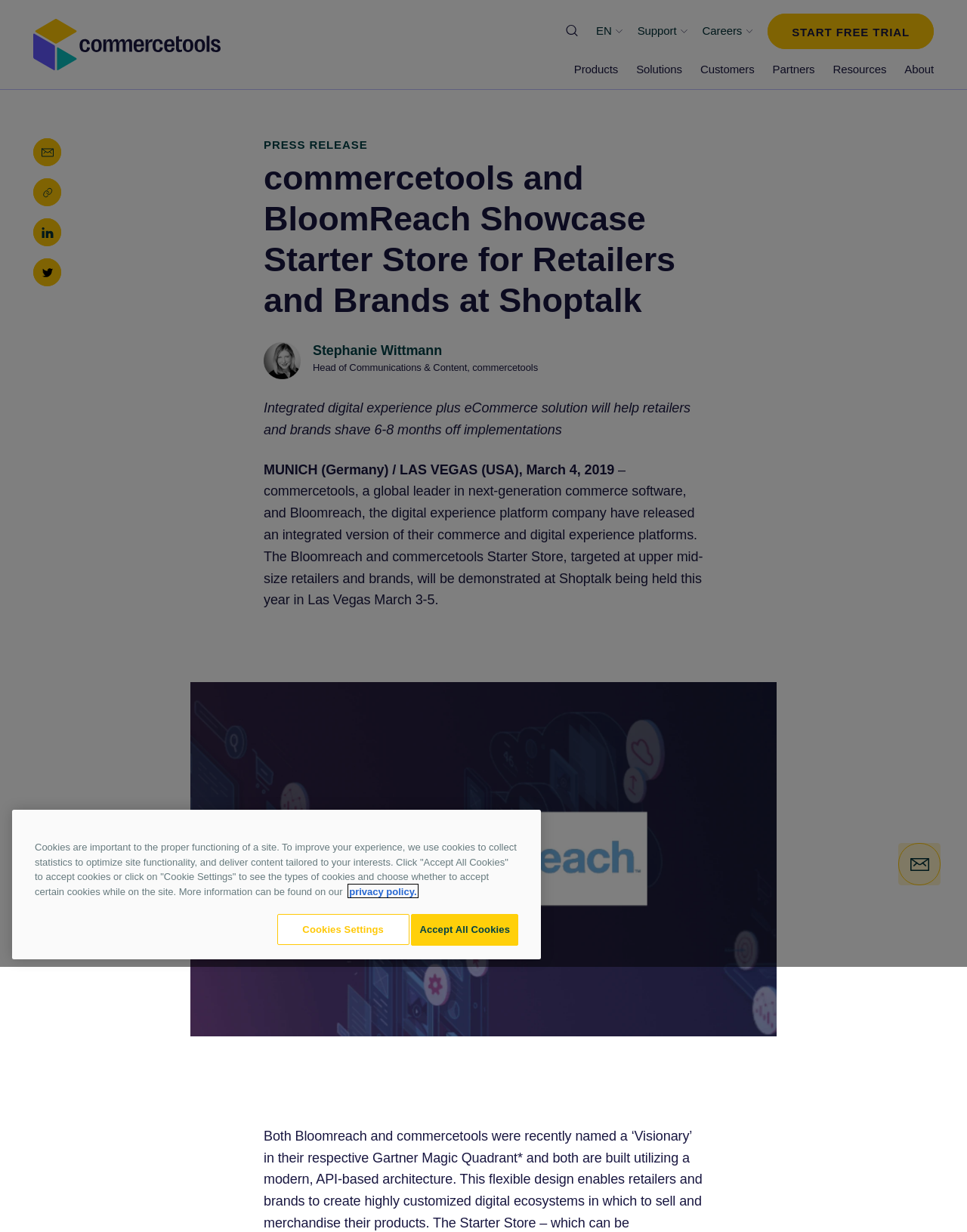Please determine the primary heading and provide its text.

commercetools and BloomReach Showcase Starter Store for Retailers and Brands at Shoptalk